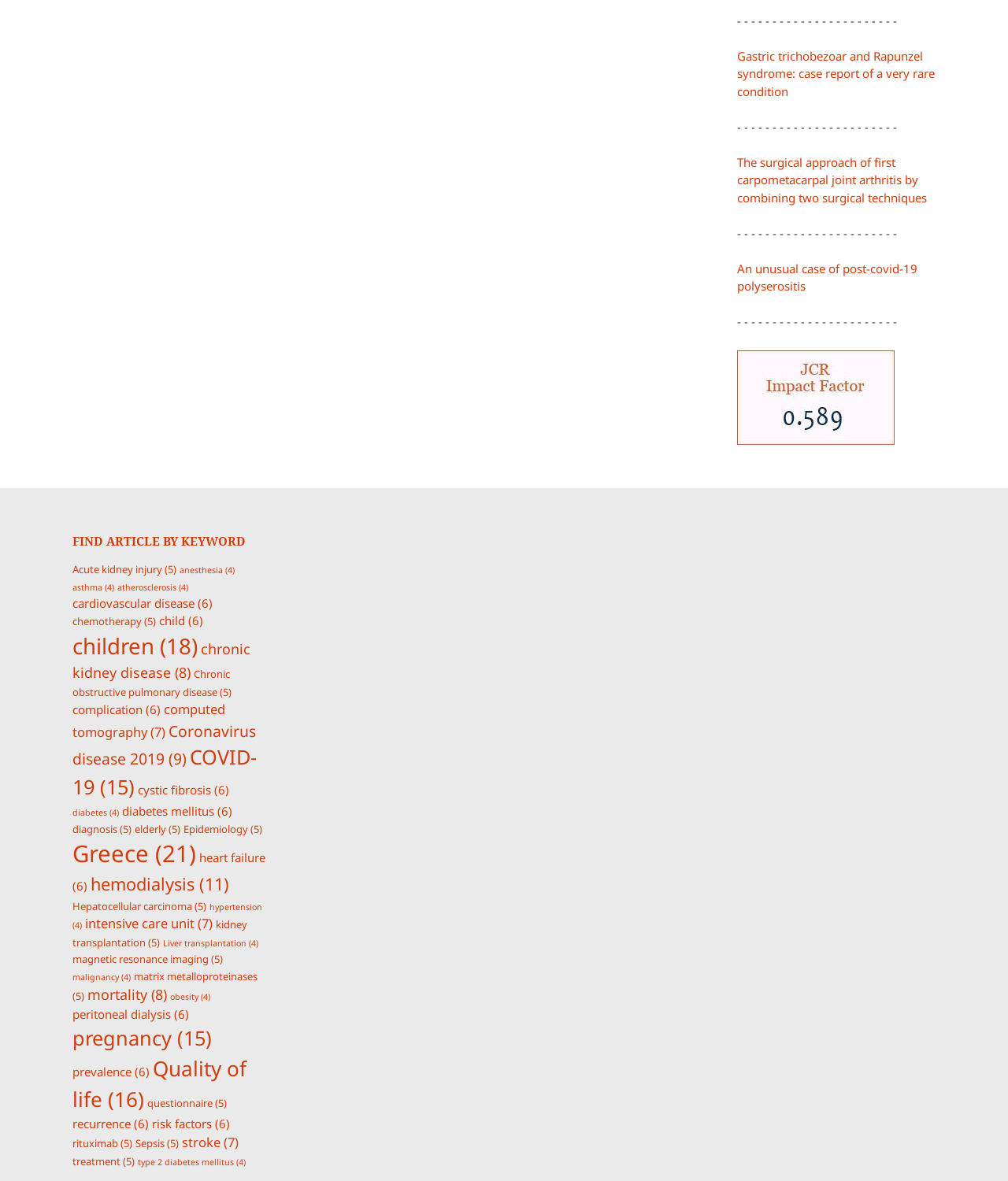What is the topic of the first article link?
Look at the image and respond with a one-word or short phrase answer.

Gastric trichobezoar and Rapunzel syndrome